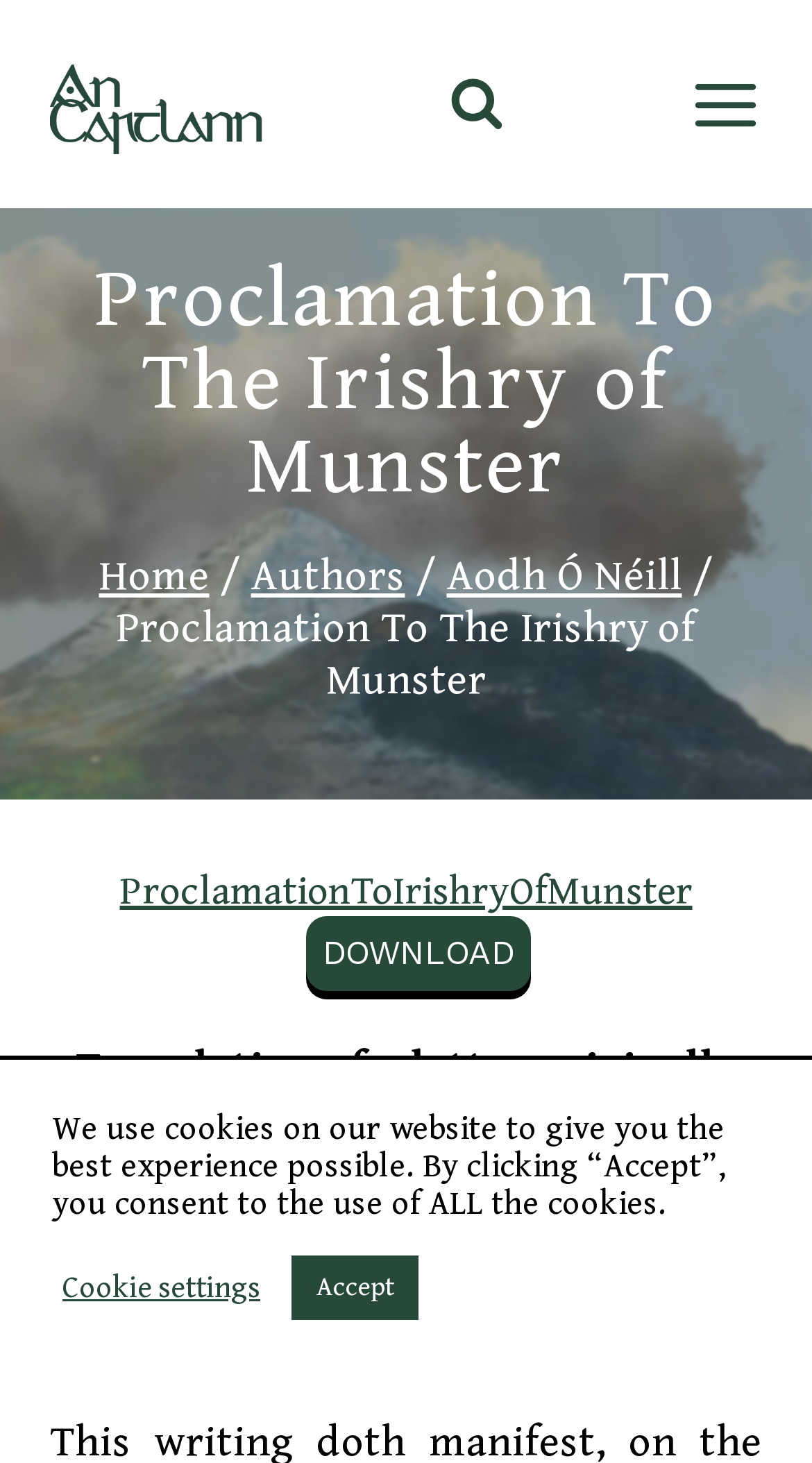Refer to the screenshot and give an in-depth answer to this question: What is the source of the letter?

I found the answer by looking at the static text element on the webpage, which mentions 'From Calendar of the Carew Manuscripts, 1589-1600, p. 179' as the source of the letter.